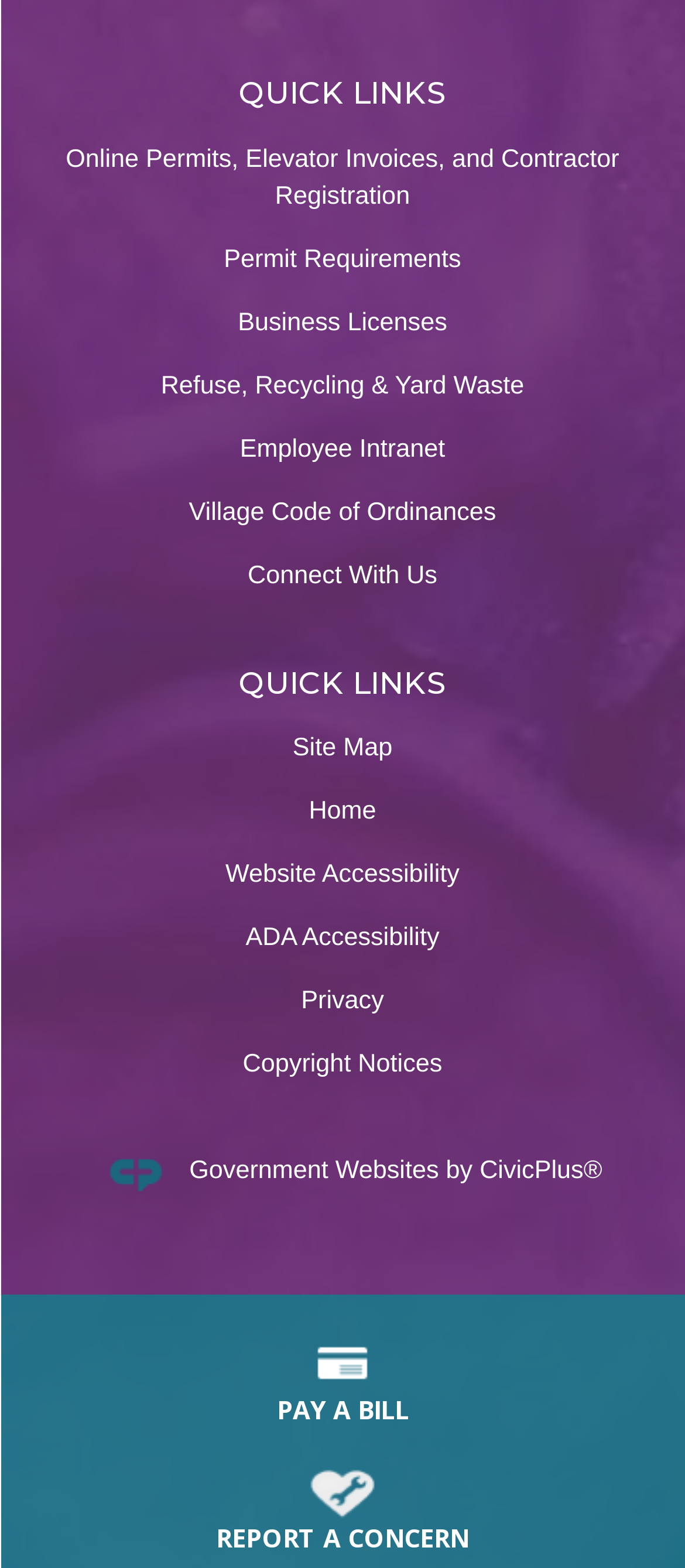What is the purpose of the 'REPORT A CONCERN' link?
Answer with a single word or phrase by referring to the visual content.

To report a concern